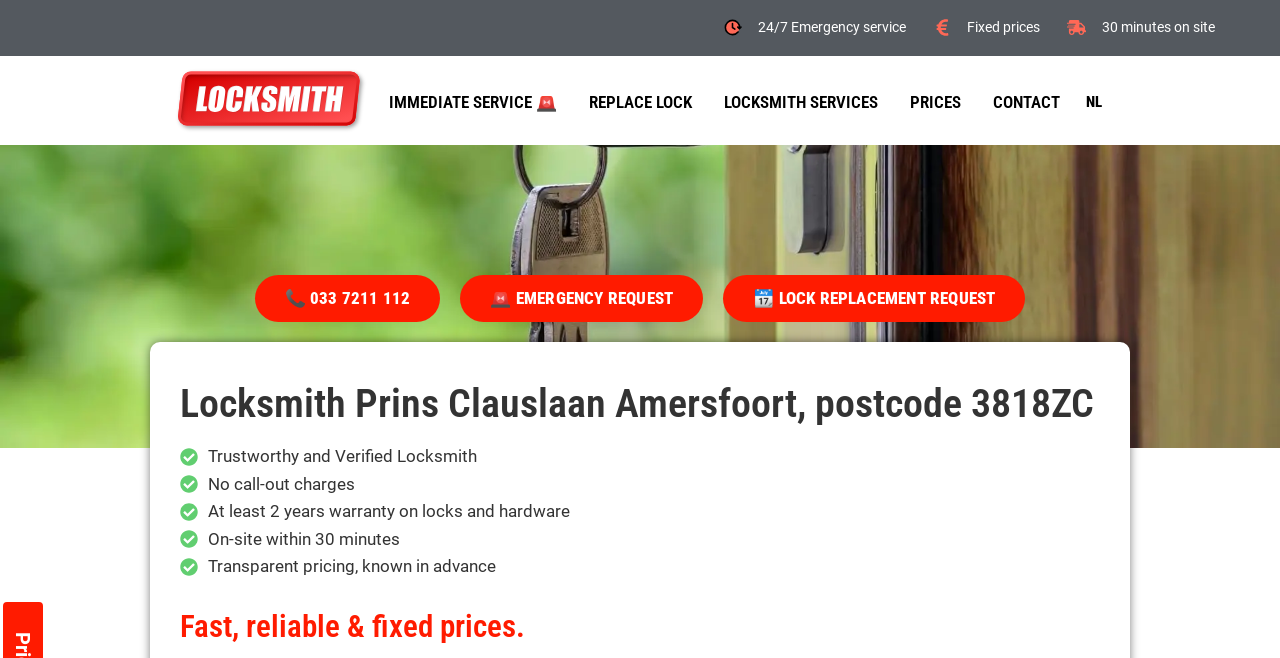What is the emergency service response time?
Kindly give a detailed and elaborate answer to the question.

I found this information by looking at the top section of the webpage, where it says '30 minutes on site' next to the '24/7 Emergency service' text.